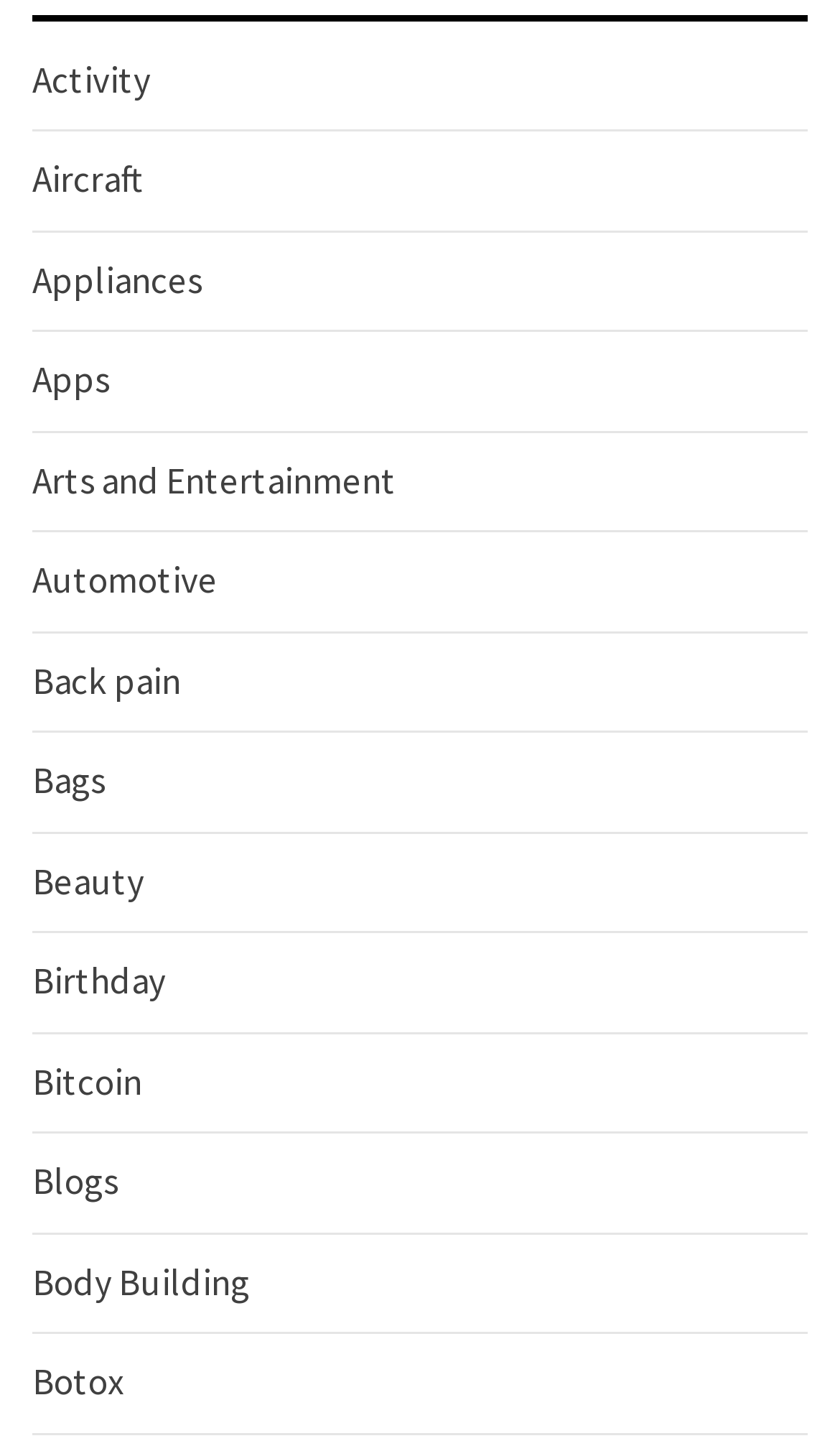Provide a short answer to the following question with just one word or phrase: What is the first category listed?

Activity